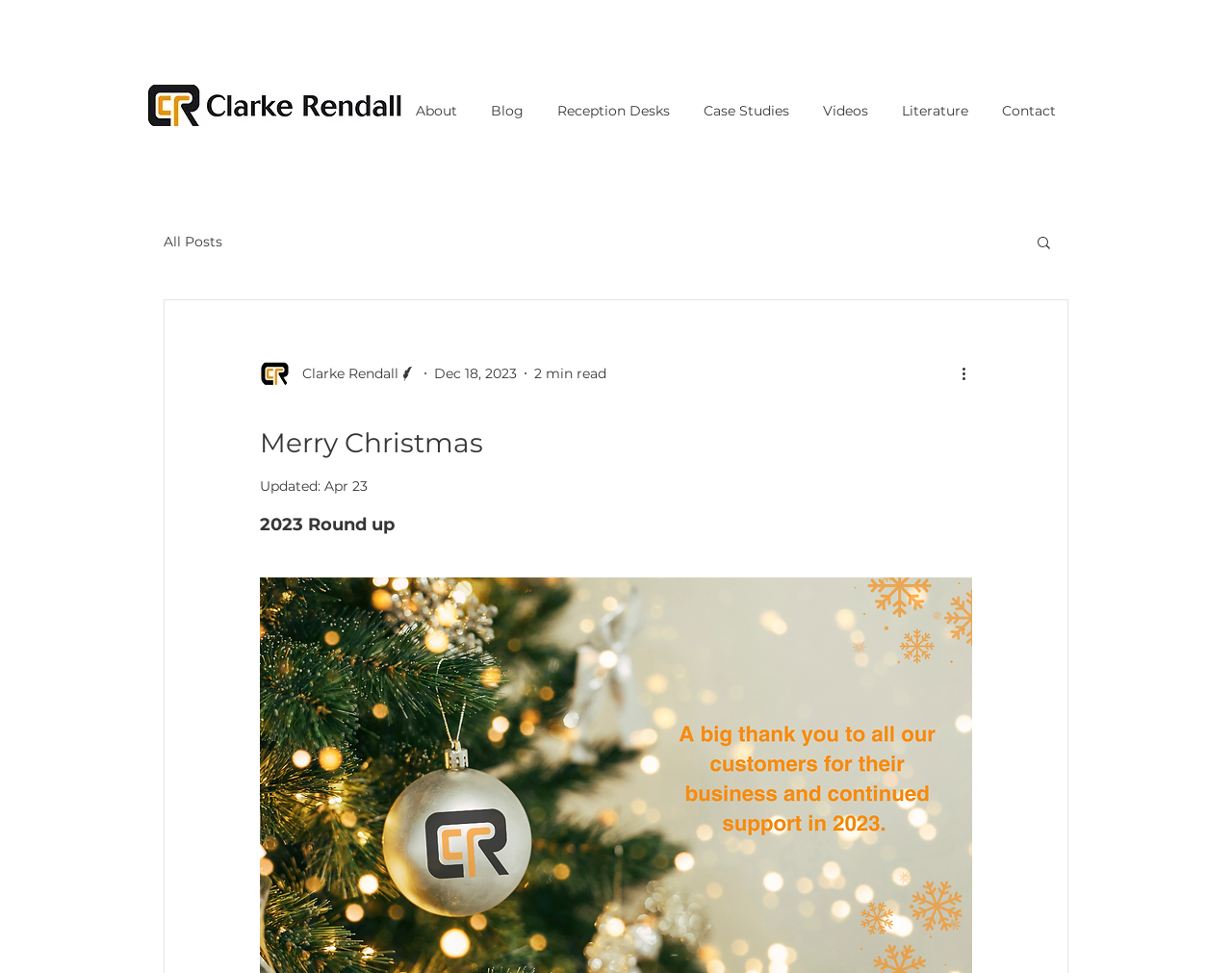Please reply with a single word or brief phrase to the question: 
What is the date of the blog post?

Dec 18, 2023